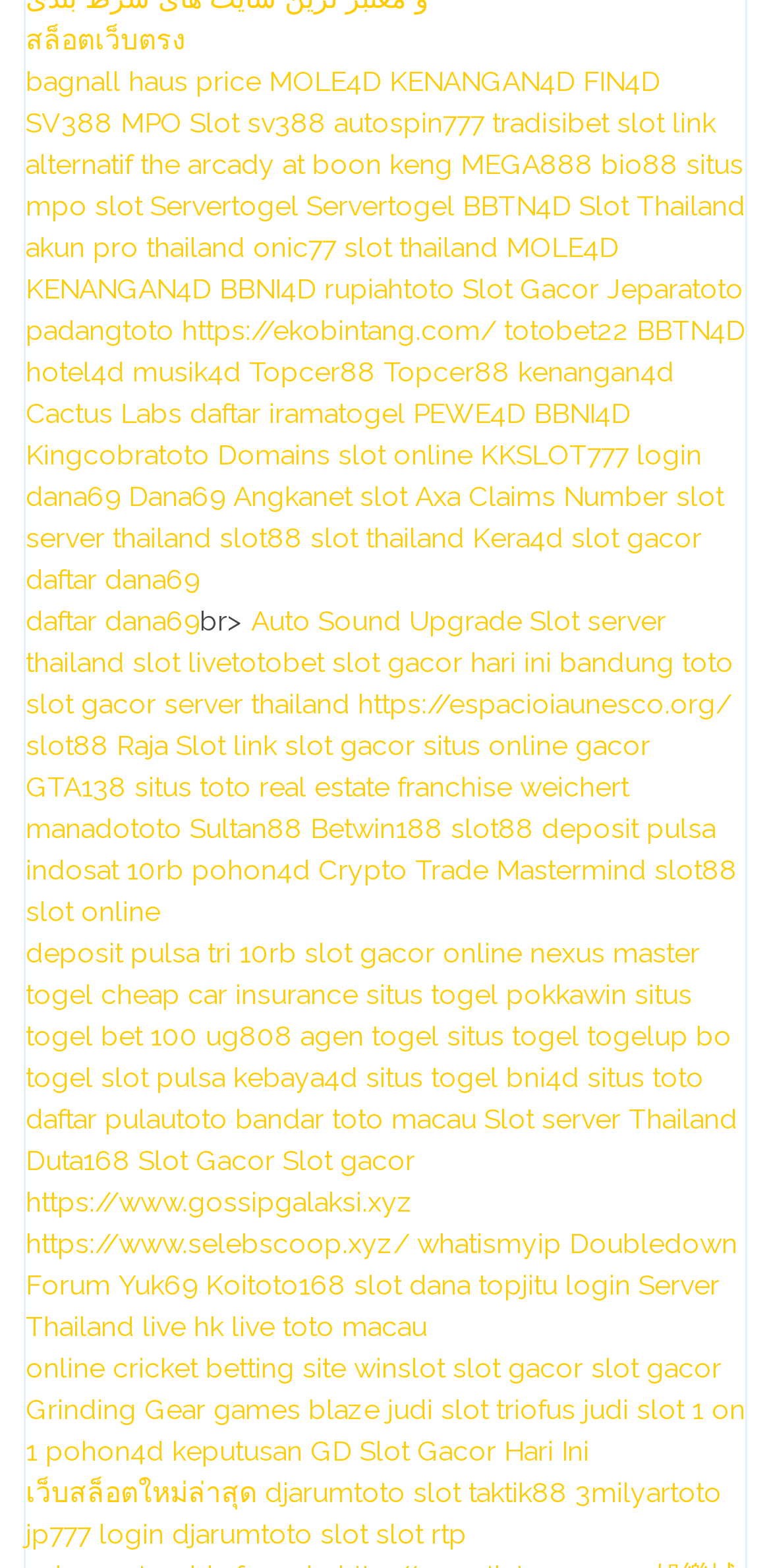What is the first link on the webpage? Examine the screenshot and reply using just one word or a brief phrase.

สล็อตเว็บตรง